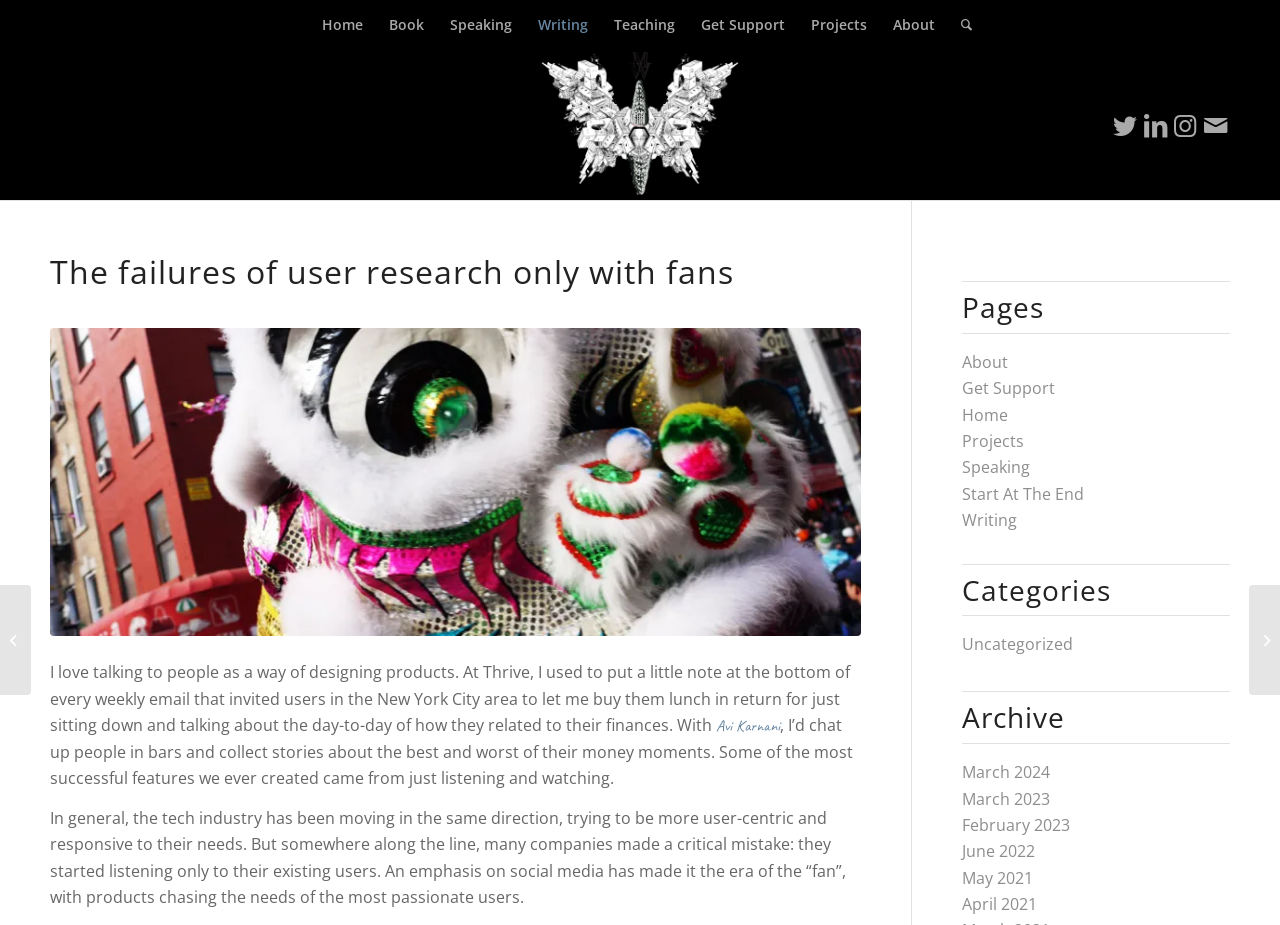What is the author's approach to user research?
Answer the question with a thorough and detailed explanation.

The author mentions 'talking to people' and 'listening and watching' as a way to design products, indicating that the author's approach to user research is through direct conversation and observation.